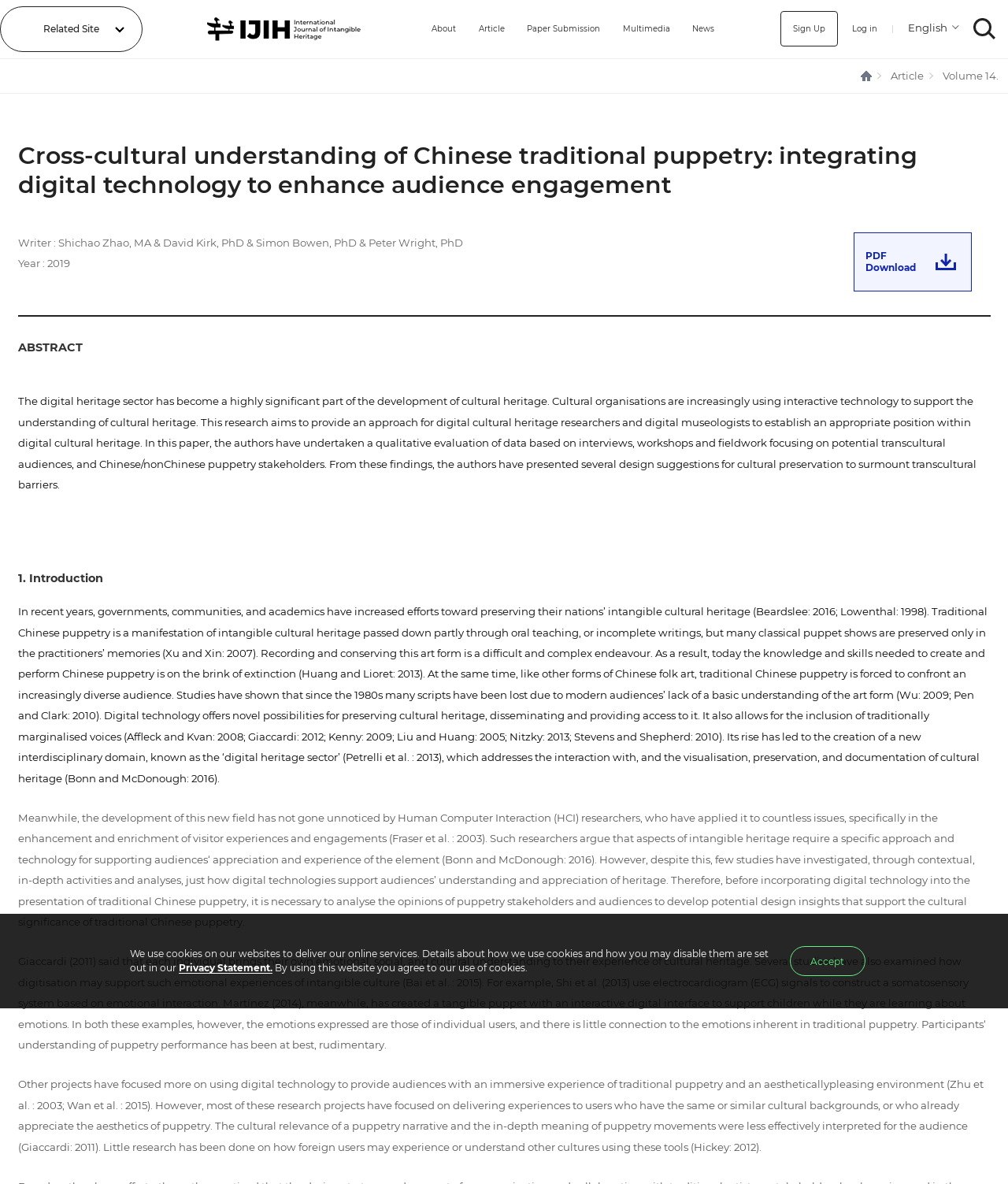Identify the bounding box coordinates of the clickable section necessary to follow the following instruction: "Click on 'BUSINESS OF DAIRY'". The coordinates should be presented as four float numbers from 0 to 1, i.e., [left, top, right, bottom].

None